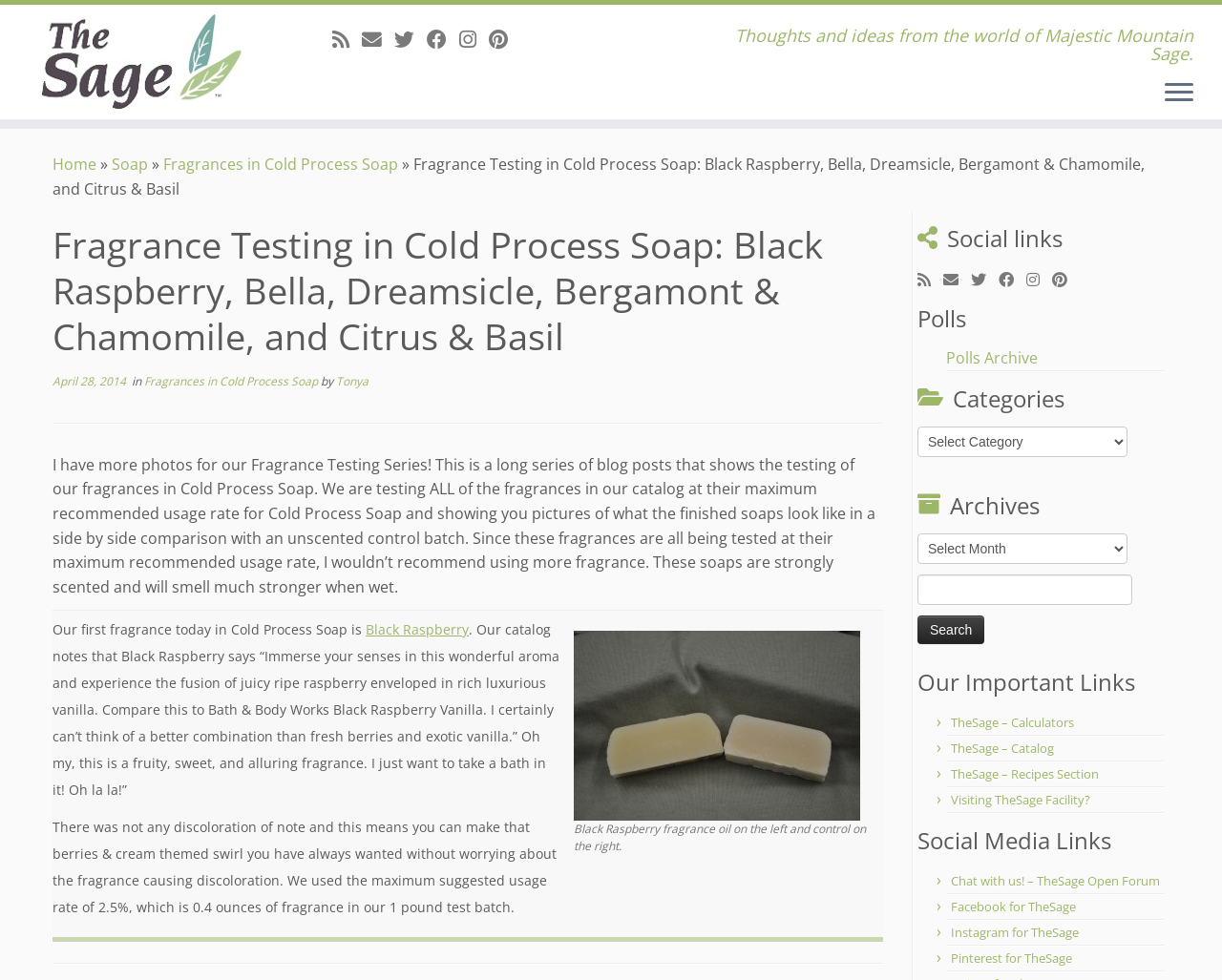What is the headline of the webpage?

Fragrance Testing in Cold Process Soap: Black Raspberry, Bella, Dreamsicle, Bergamont & Chamomile, and Citrus & Basil